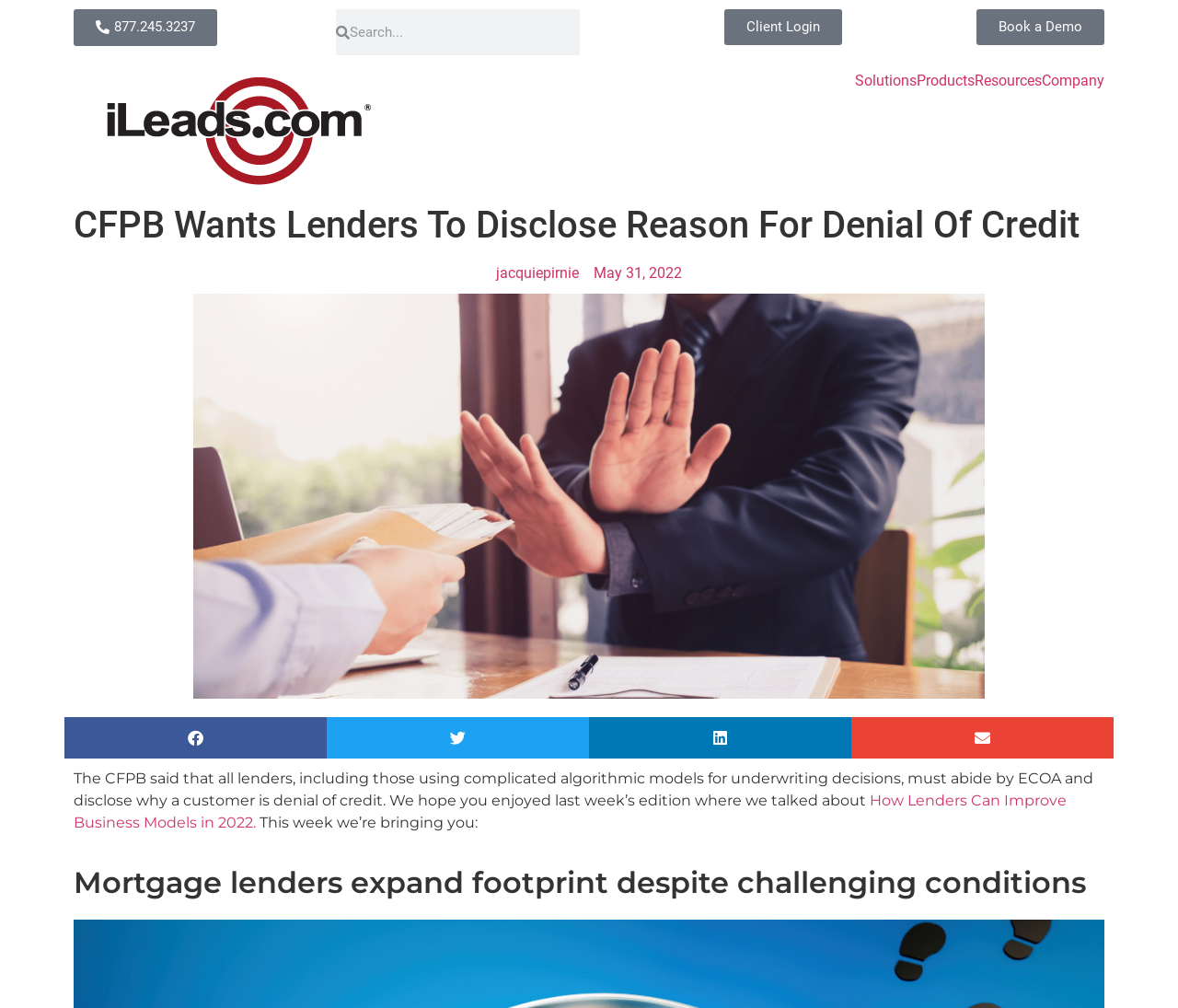Provide a one-word or short-phrase answer to the question:
What is the phone number on the top?

877.245.3237